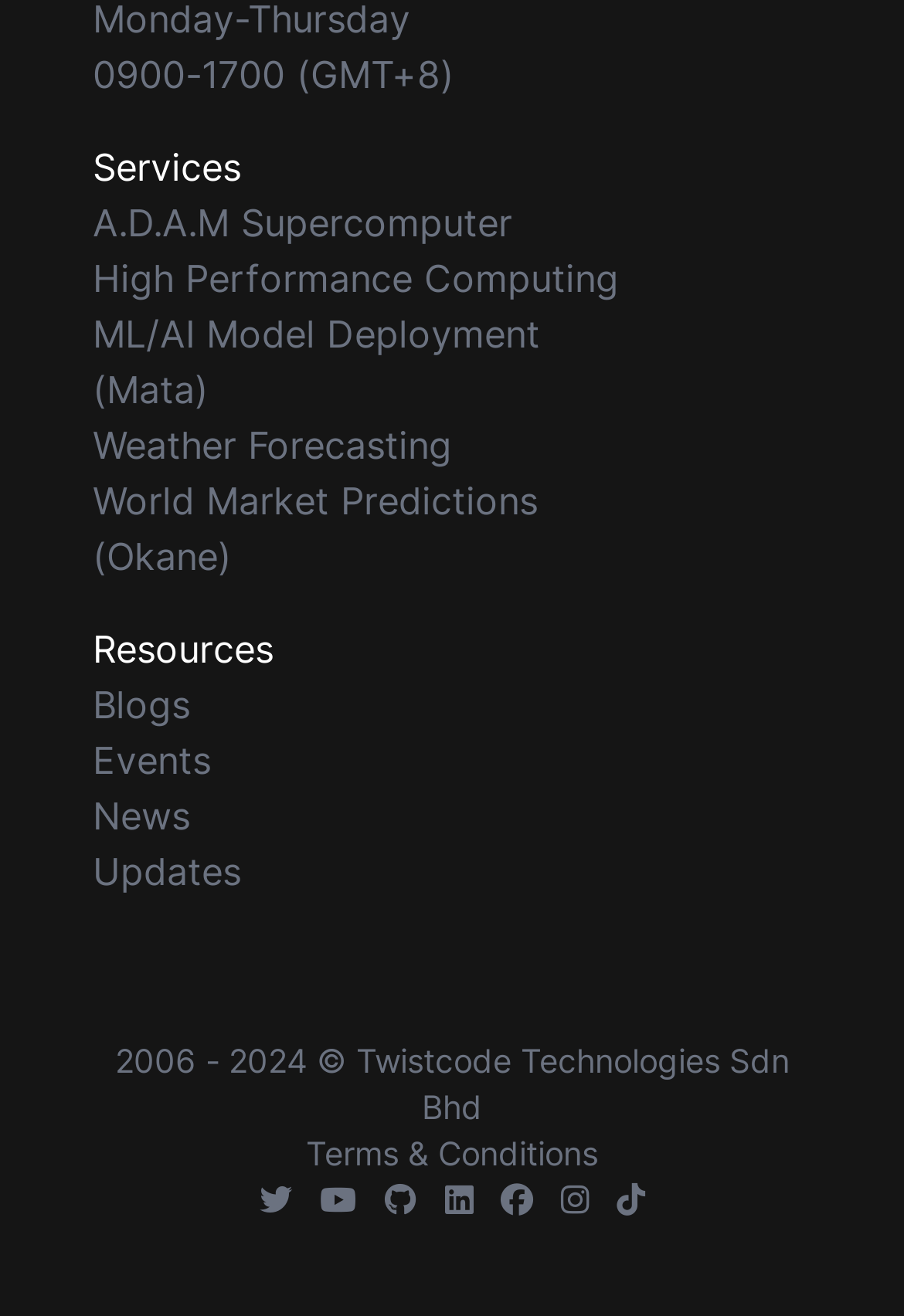Find the bounding box of the UI element described as follows: "Blogs".

[0.103, 0.518, 0.21, 0.554]